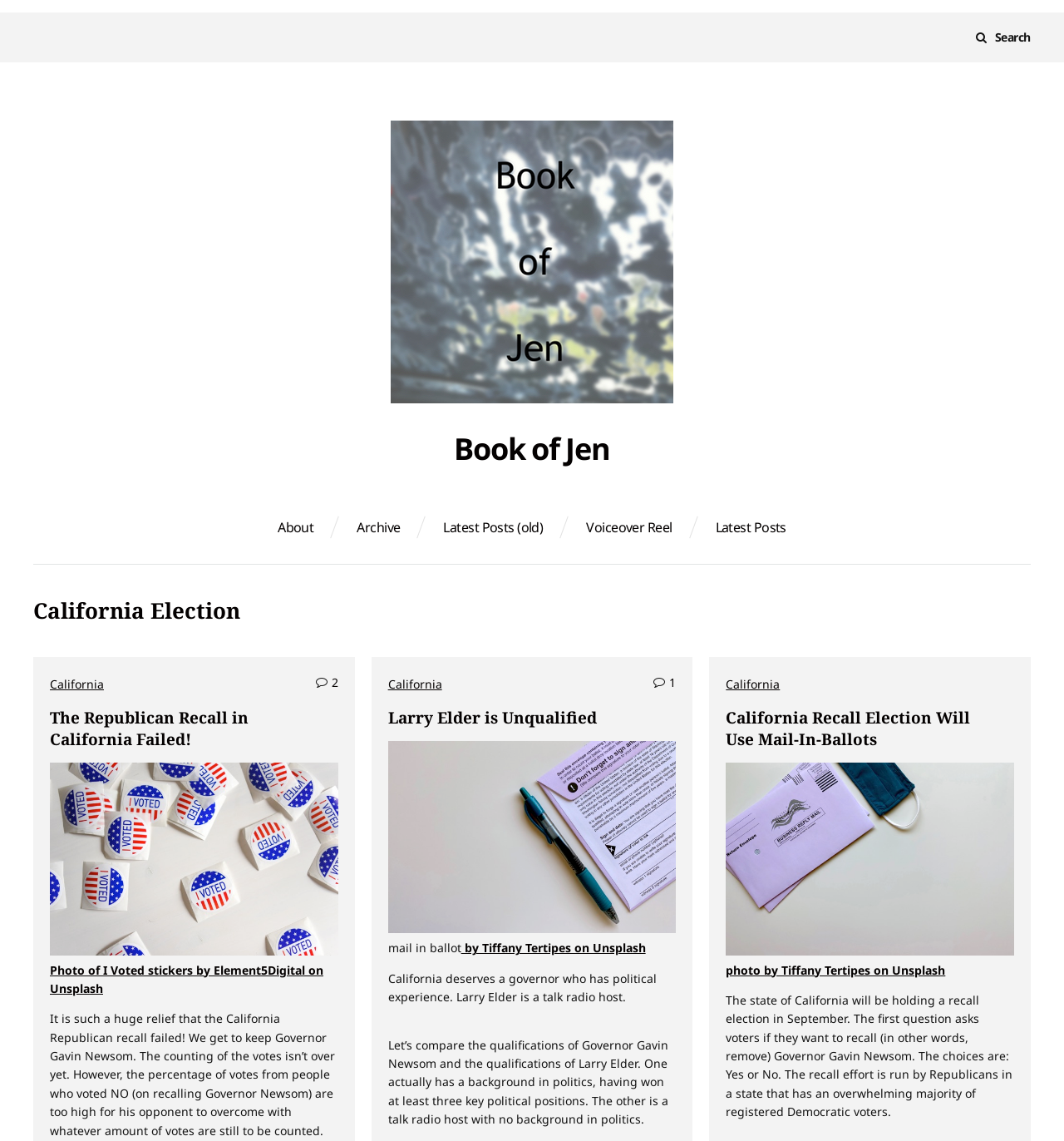Generate a detailed explanation of the webpage's features and information.

The webpage is about the California election, specifically focusing on the recall election of Governor Gavin Newsom. At the top right corner, there is a search button with a magnifying glass icon. Below it, there is a link to "Book of Jen" with an accompanying image. 

On the left side, there is a main navigation menu with links to "About", "Archive", "Latest Posts (old)", "Voiceover Reel", and "Latest Posts". 

The main content of the webpage is divided into three sections, each with a heading and a figure. The first section is about the Republican recall in California failing, with a heading "The Republican Recall in California Failed!" and a figure showing a photo of "I Voted" stickers scattered around. The text below the heading expresses relief that the recall failed and that Governor Gavin Newsom will remain in office.

The second section is about Larry Elder being unqualified, with a heading "Larry Elder is Unqualified" and a figure showing a photo of a mail-in ballot that needs to be signed. The text below the heading argues that California deserves a governor with political experience, unlike Larry Elder who is a talk radio host with no background in politics.

The third section is about the California recall election using mail-in ballots, with a heading "California Recall Election Will Use Mail-In-Ballots" and a figure showing two purple envelopes with "Official Election Mail" on them next to a dark blue mask. The text below the heading explains that the recall election will be held in September and that voters will be asked if they want to recall Governor Gavin Newsom.